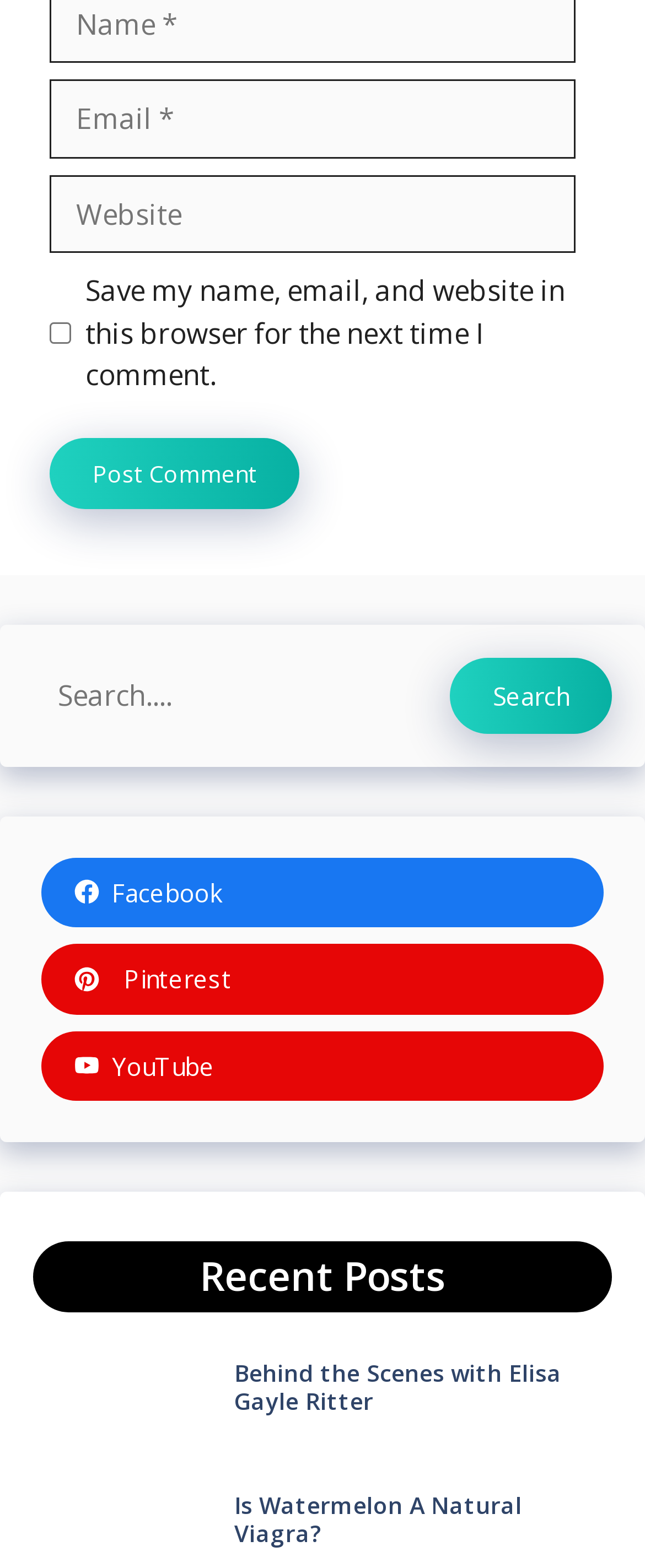What is the function of the button at the bottom?
Examine the webpage screenshot and provide an in-depth answer to the question.

I looked at the button at the bottom of the webpage and found its label, which says 'Post Comment', so the function of this button is to submit a comment.